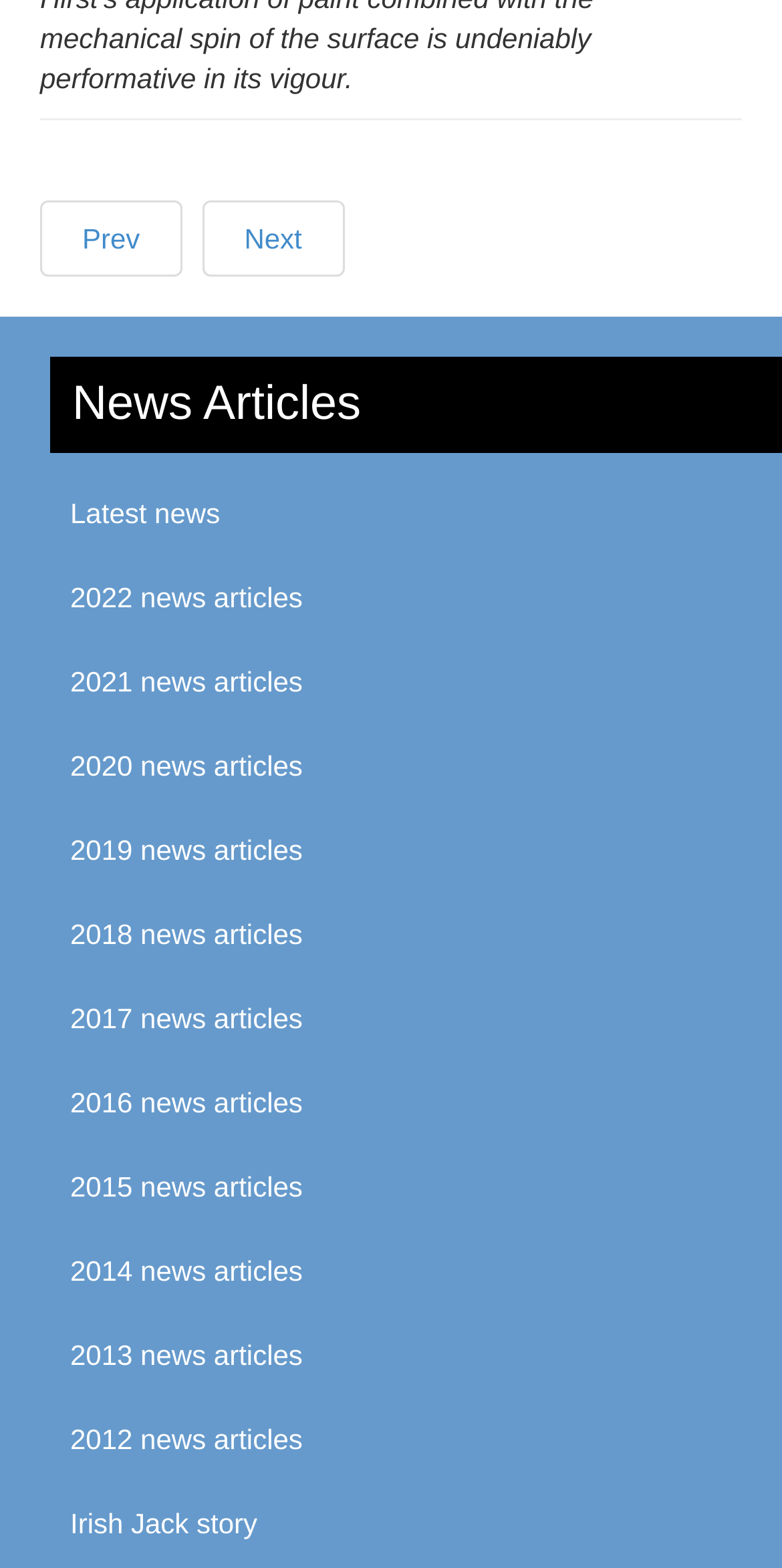Locate the bounding box coordinates of the element I should click to achieve the following instruction: "Go to next article".

[0.258, 0.127, 0.44, 0.176]